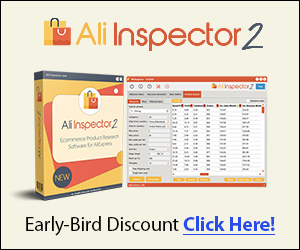Respond to the question below with a single word or phrase:
What is the purpose of the software?

eCommerce product research